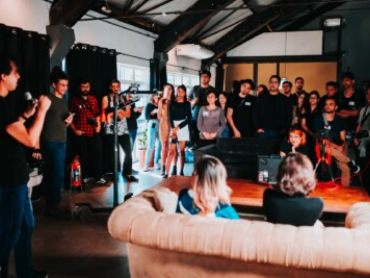Explain the image with as much detail as possible.

The image captures a vibrant gathering focused on enhancing event experiences, indicative of a community engaged in sound equipment rental for conferences. In a stylish and inviting space, a diverse group of participants is attentively listening to a speaker, emphasizing the importance of effective communication in event management. The setup includes microphone and sound equipment, hinting at a workshop or presentation designed to optimize sound quality for corporate events and gatherings. The atmosphere is lively and collaborative, showcasing individuals from various backgrounds, all united by the shared goal of strengthening their event planning skills. This scene epitomizes the essence of effective sound management, a vital aspect of creating memorable experiences at events.